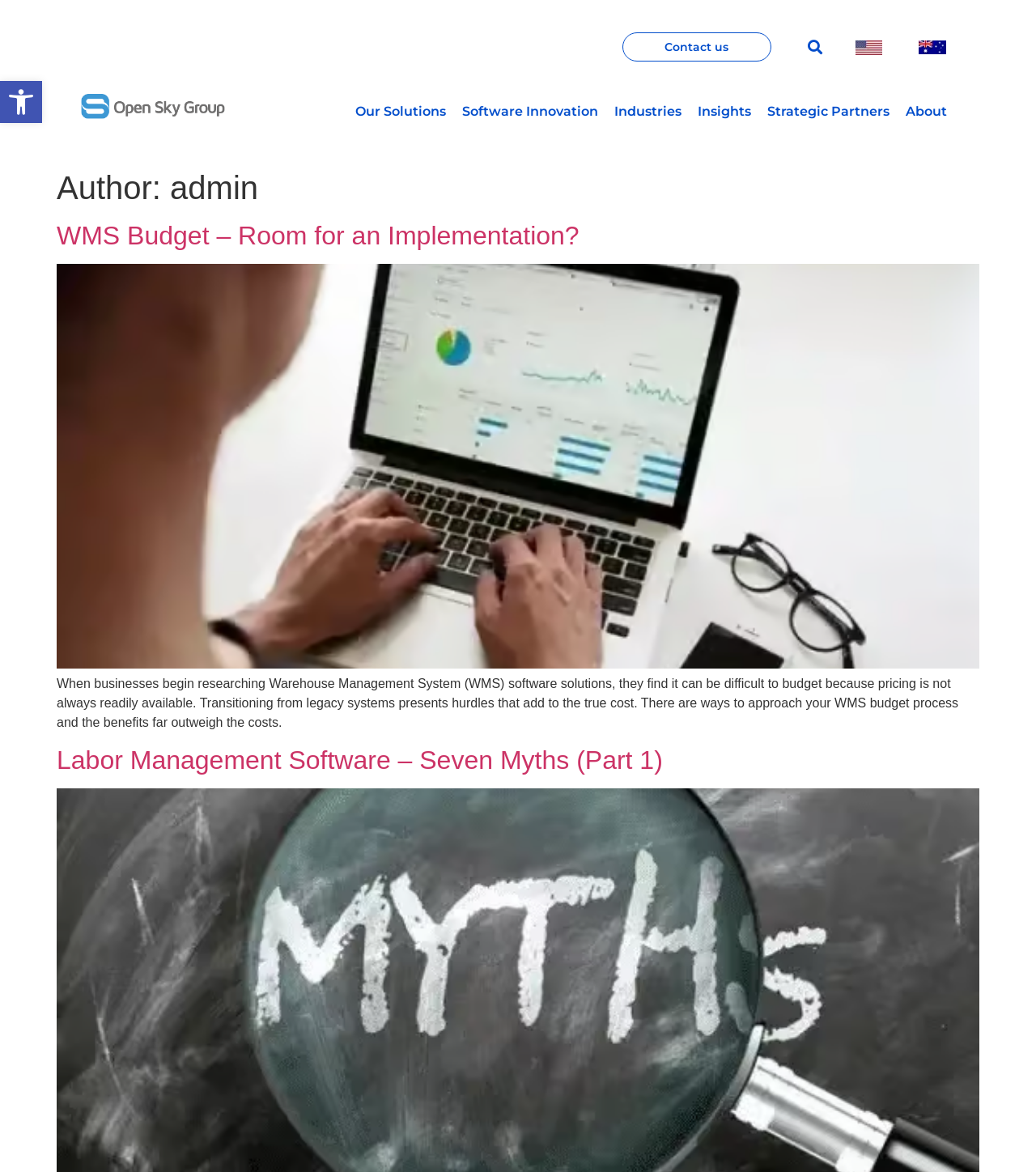Locate the bounding box coordinates of the element that should be clicked to execute the following instruction: "Read the article about WMS Budget".

[0.055, 0.189, 0.559, 0.213]